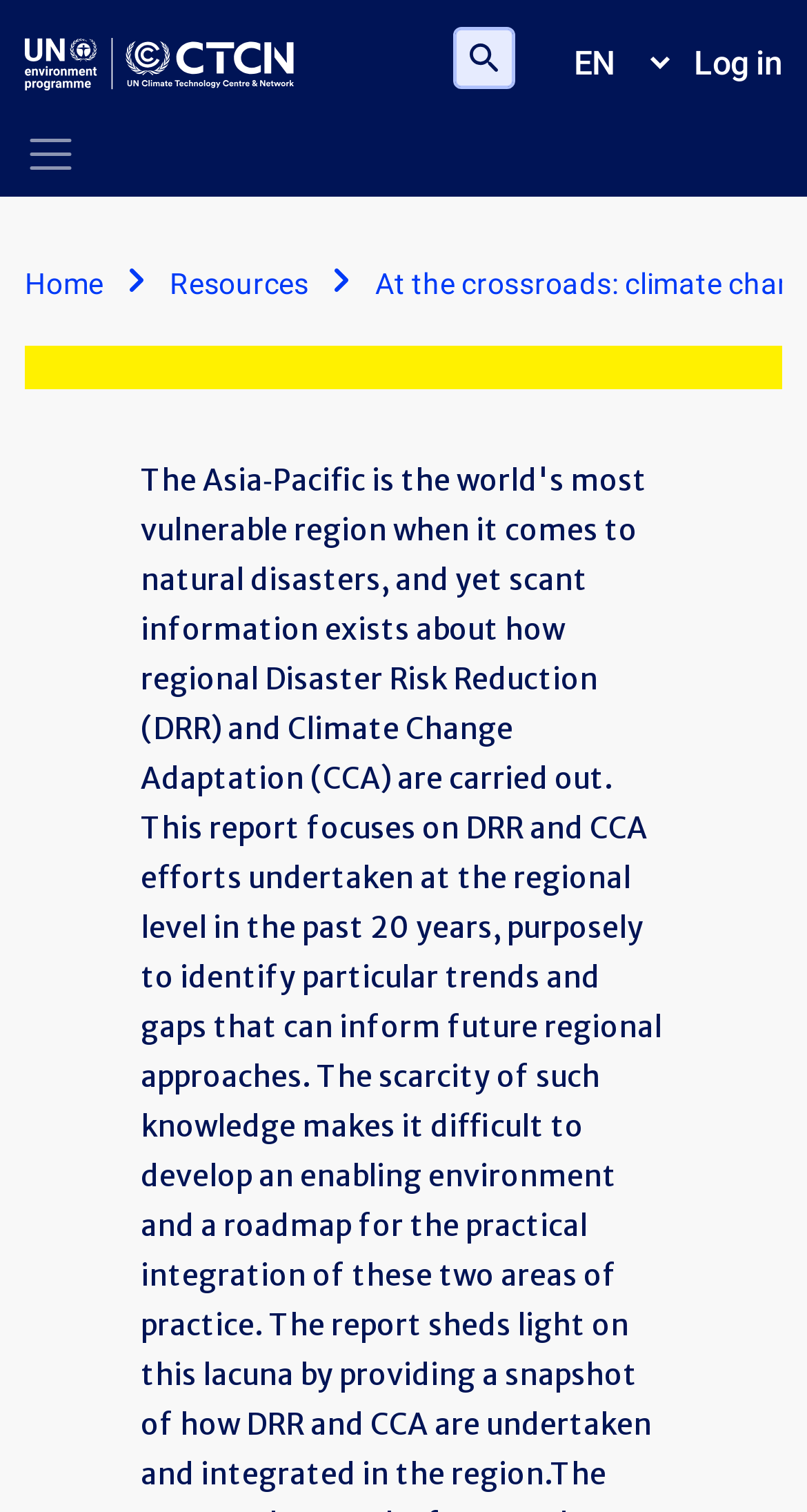Elaborate on the information and visuals displayed on the webpage.

The webpage appears to be a article or blog post about climate change adaptation and disaster risk reduction in Asia and the Pacific. 

At the top left of the page, there is a navigation menu with a "Home" link and an image with the same label. Next to it, there is a button with no label. On the top right, there is a language selection combobox with the label "Select Language" and a user menu with a "Log in" link. 

Below the top navigation menu, there is a breadcrumb navigation menu that starts with a "Home" link, followed by a "Resources" label. 

The content of the webpage is not explicitly described in the provided accessibility tree, but based on the meta description, it likely discusses the vulnerability of the Asia-Pacific region to natural disasters and the importance of disaster risk reduction and climate change adaptation.